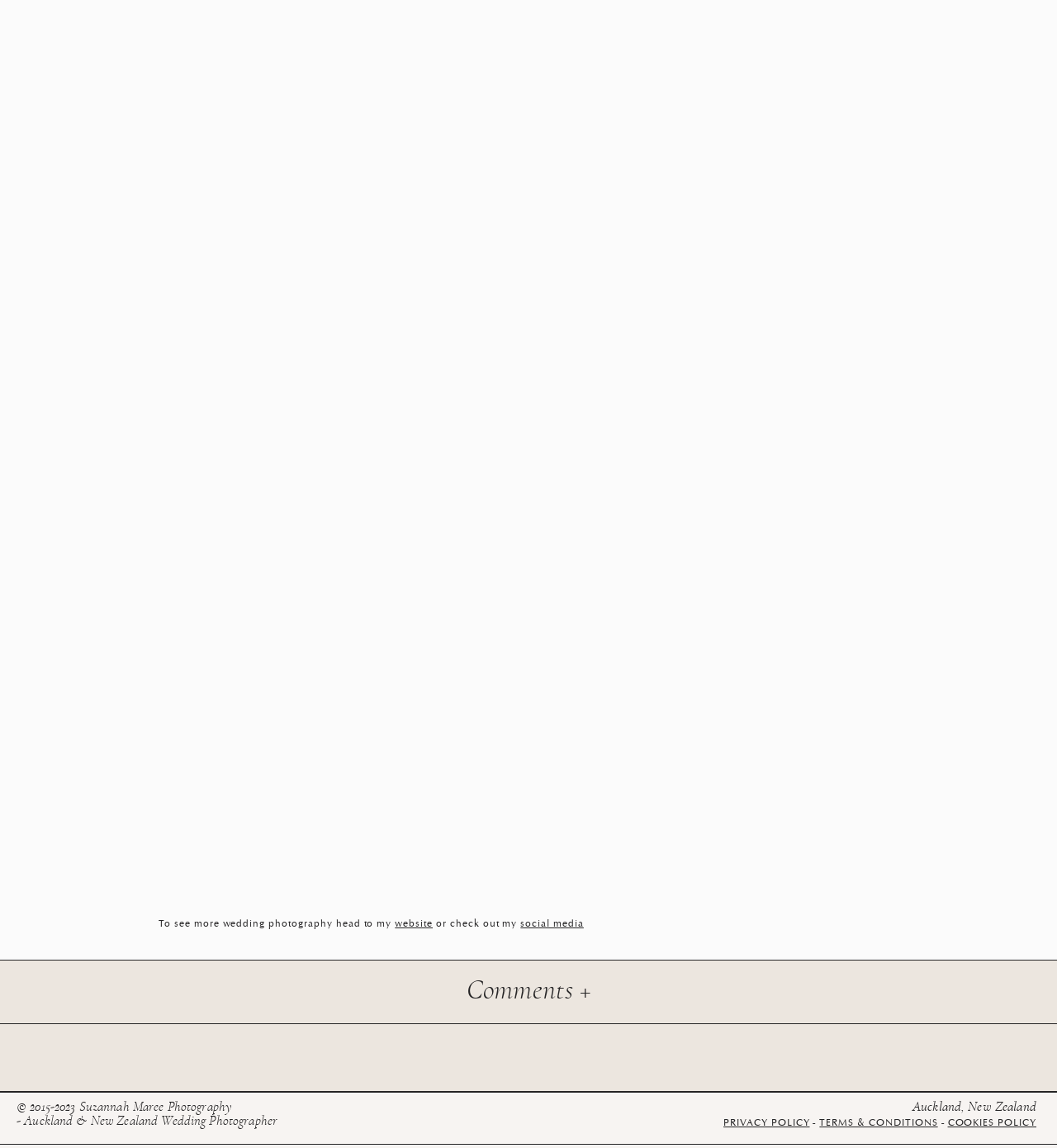What is the photographer's location?
Kindly offer a detailed explanation using the data available in the image.

I found the photographer's location by looking at the link at the bottom of the page, which says 'Auckland, New Zealand'. This suggests that the photographer is based in Auckland, New Zealand.